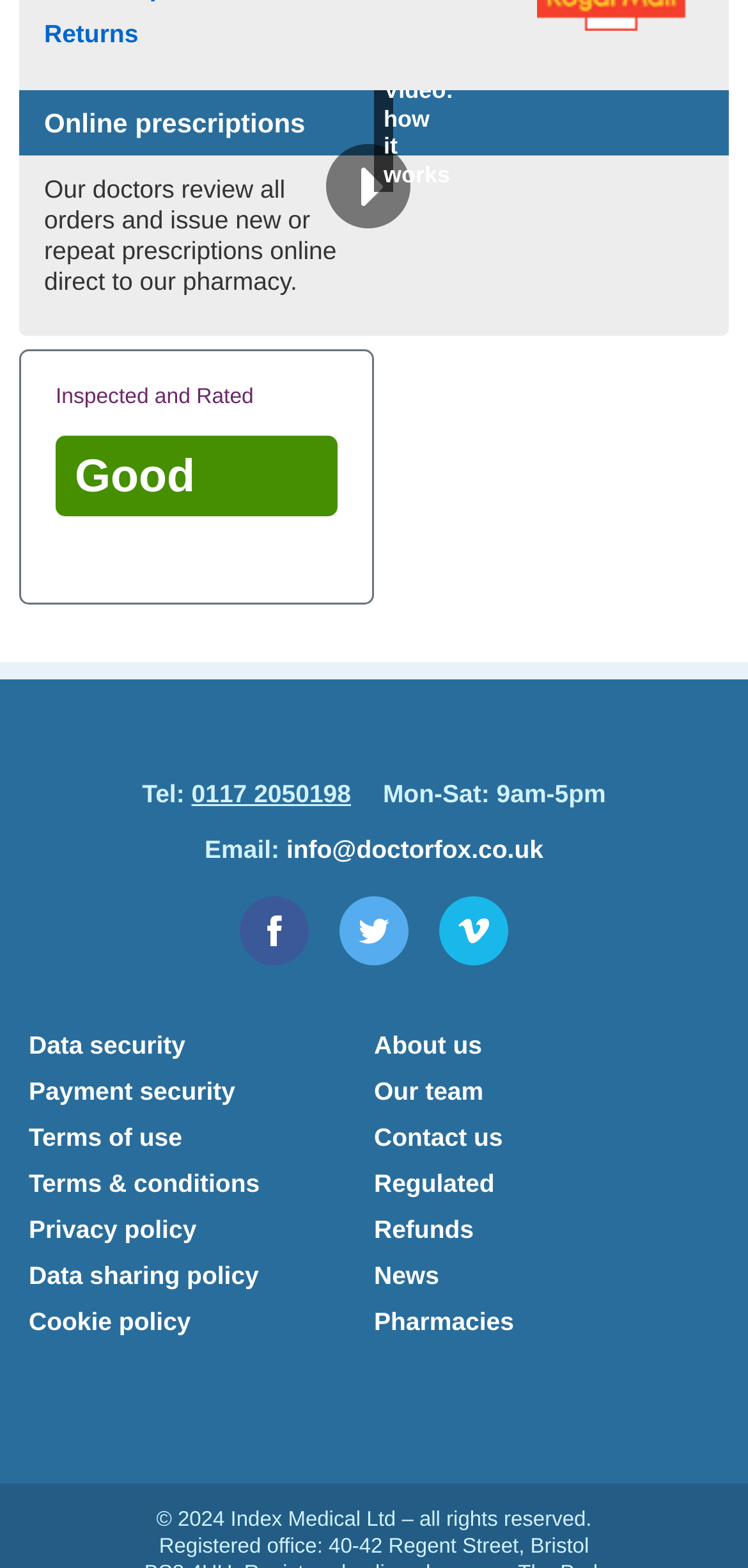Show the bounding box coordinates of the element that should be clicked to complete the task: "Call the phone number".

[0.256, 0.497, 0.469, 0.515]